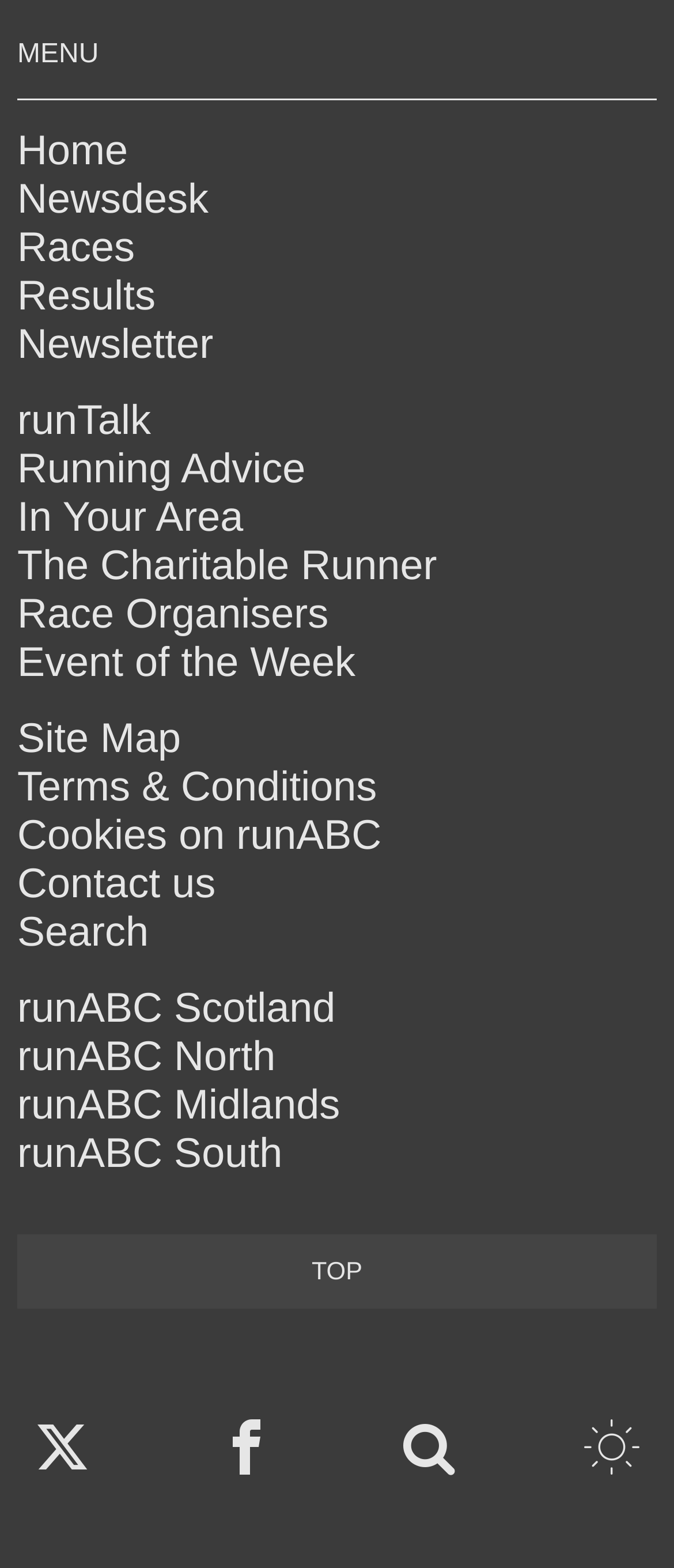Determine the bounding box coordinates for the area you should click to complete the following instruction: "check results".

[0.026, 0.174, 0.231, 0.204]